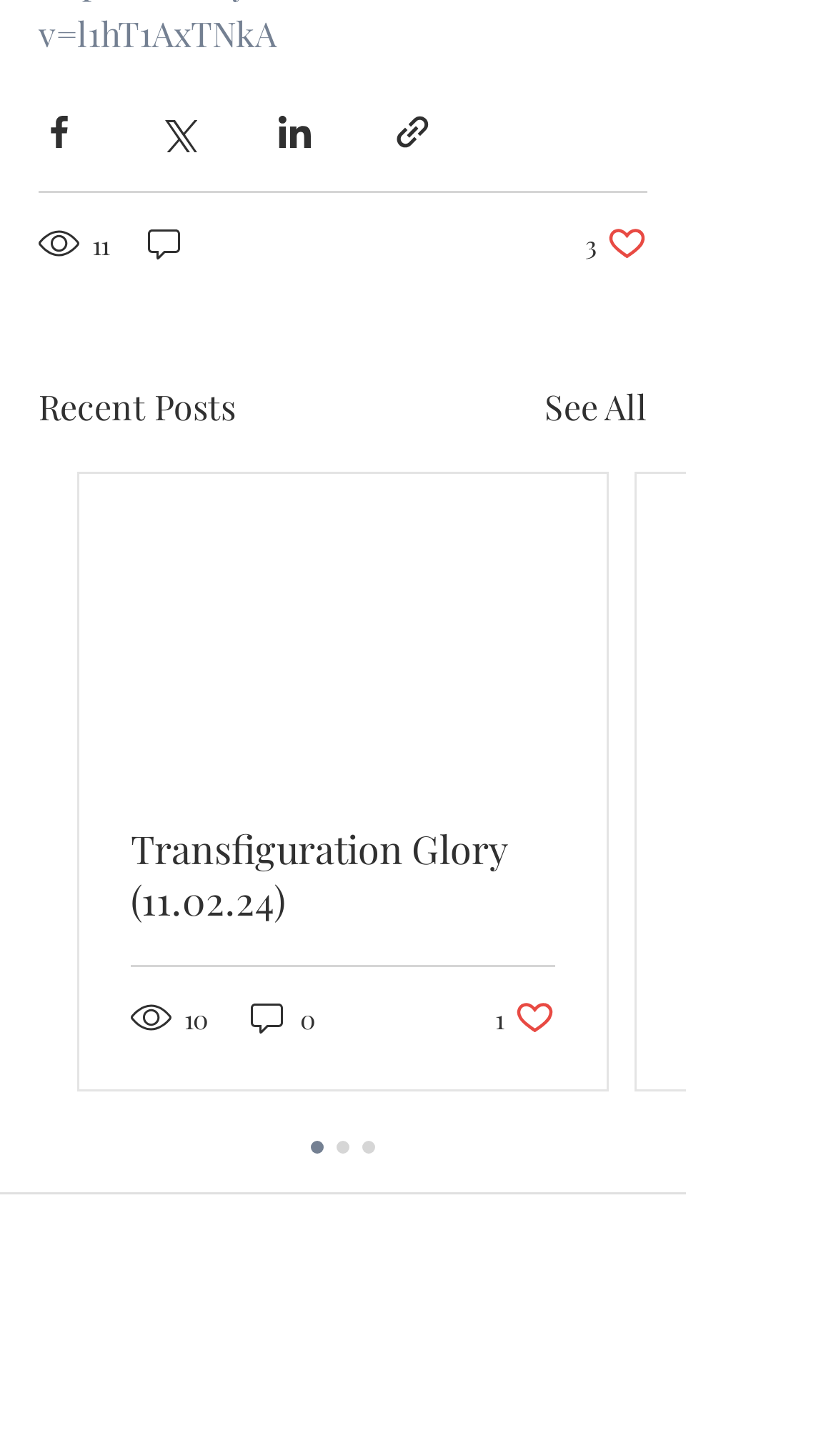Give the bounding box coordinates for this UI element: "aria-label="Share via link"". The coordinates should be four float numbers between 0 and 1, arranged as [left, top, right, bottom].

[0.469, 0.077, 0.518, 0.105]